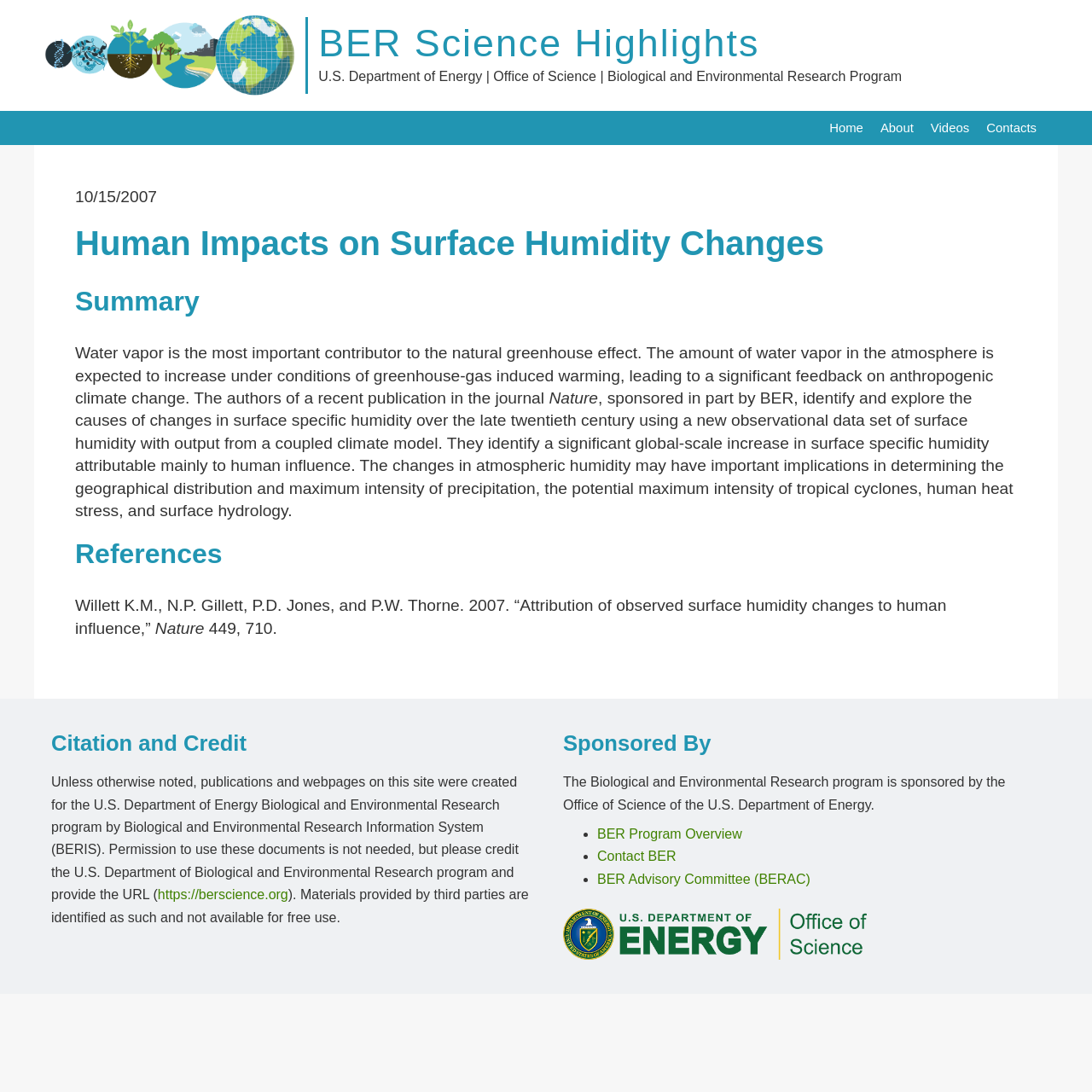Identify the coordinates of the bounding box for the element that must be clicked to accomplish the instruction: "Click the main logo".

[0.031, 0.004, 0.28, 0.098]